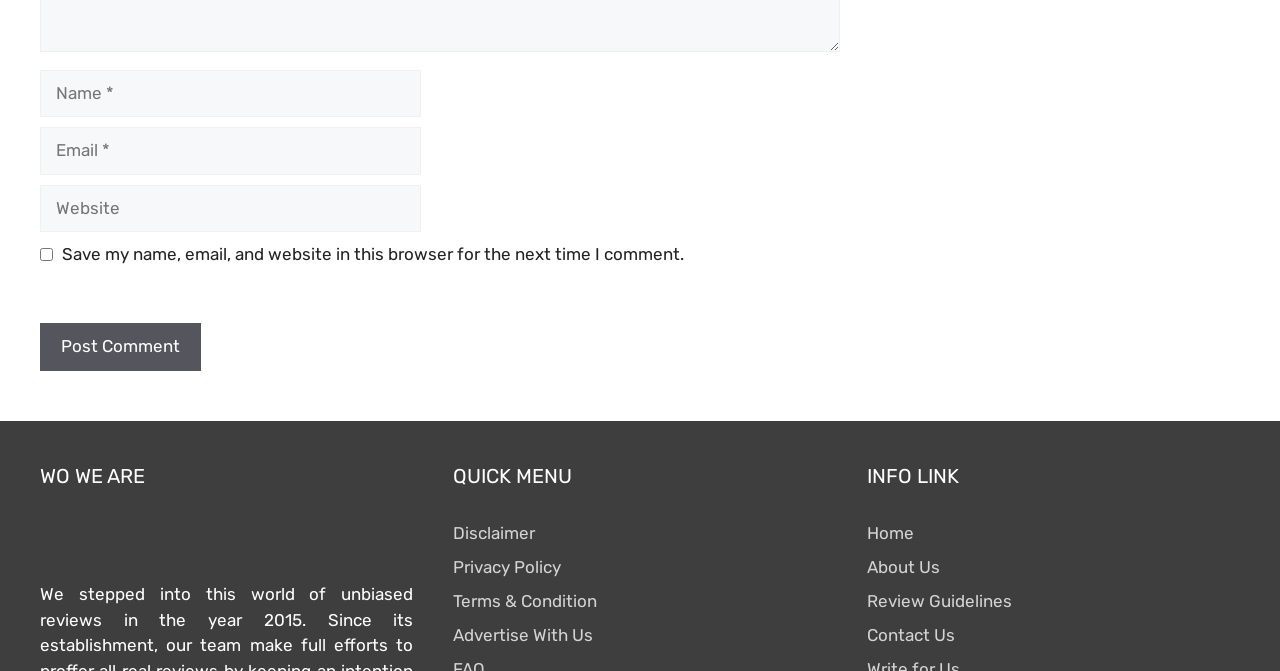Please determine the bounding box coordinates of the element to click on in order to accomplish the following task: "Visit the Disclaimer page". Ensure the coordinates are four float numbers ranging from 0 to 1, i.e., [left, top, right, bottom].

[0.354, 0.779, 0.418, 0.809]